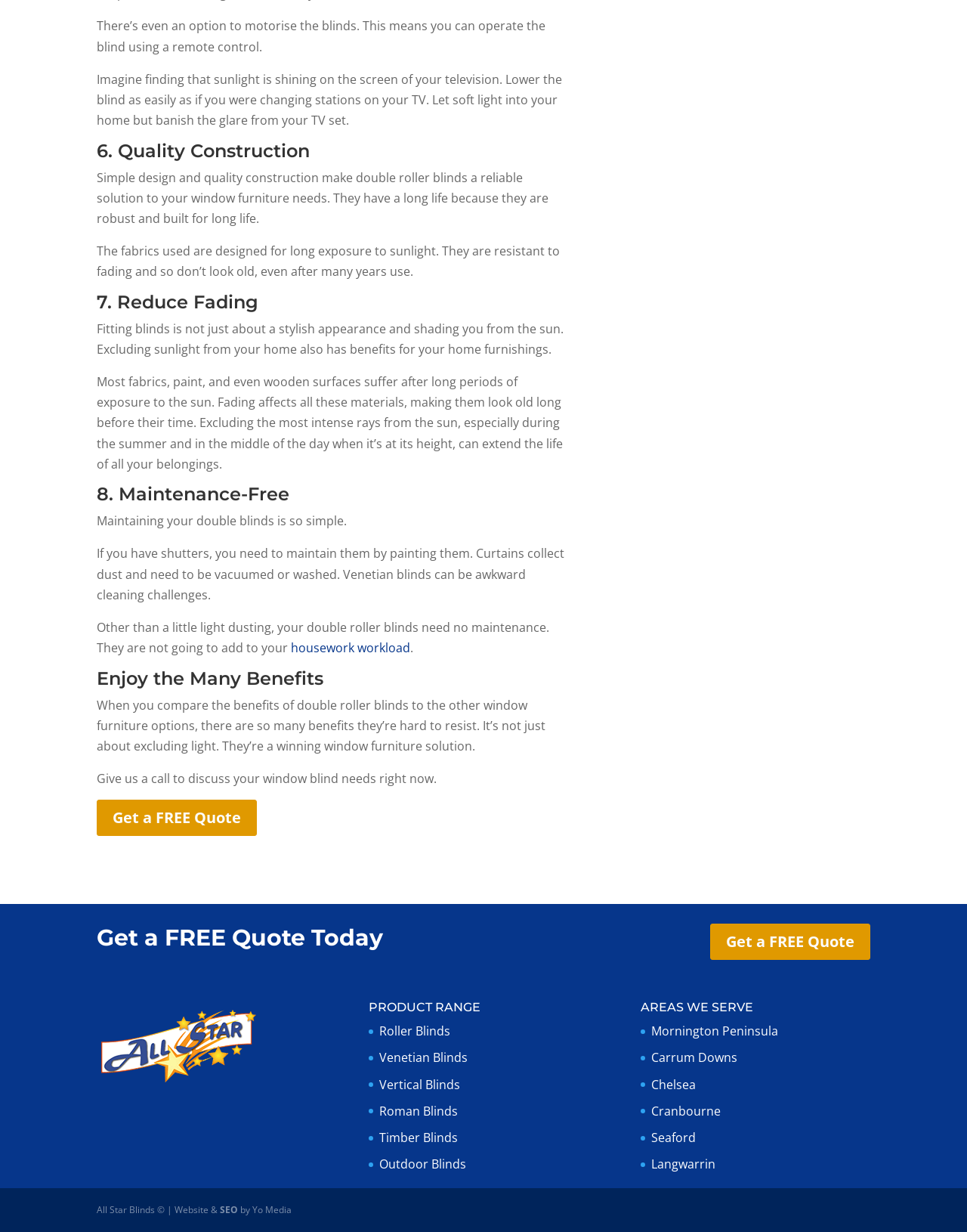Please specify the bounding box coordinates of the clickable region to carry out the following instruction: "Explore areas we serve". The coordinates should be four float numbers between 0 and 1, in the format [left, top, right, bottom].

[0.663, 0.813, 0.805, 0.829]